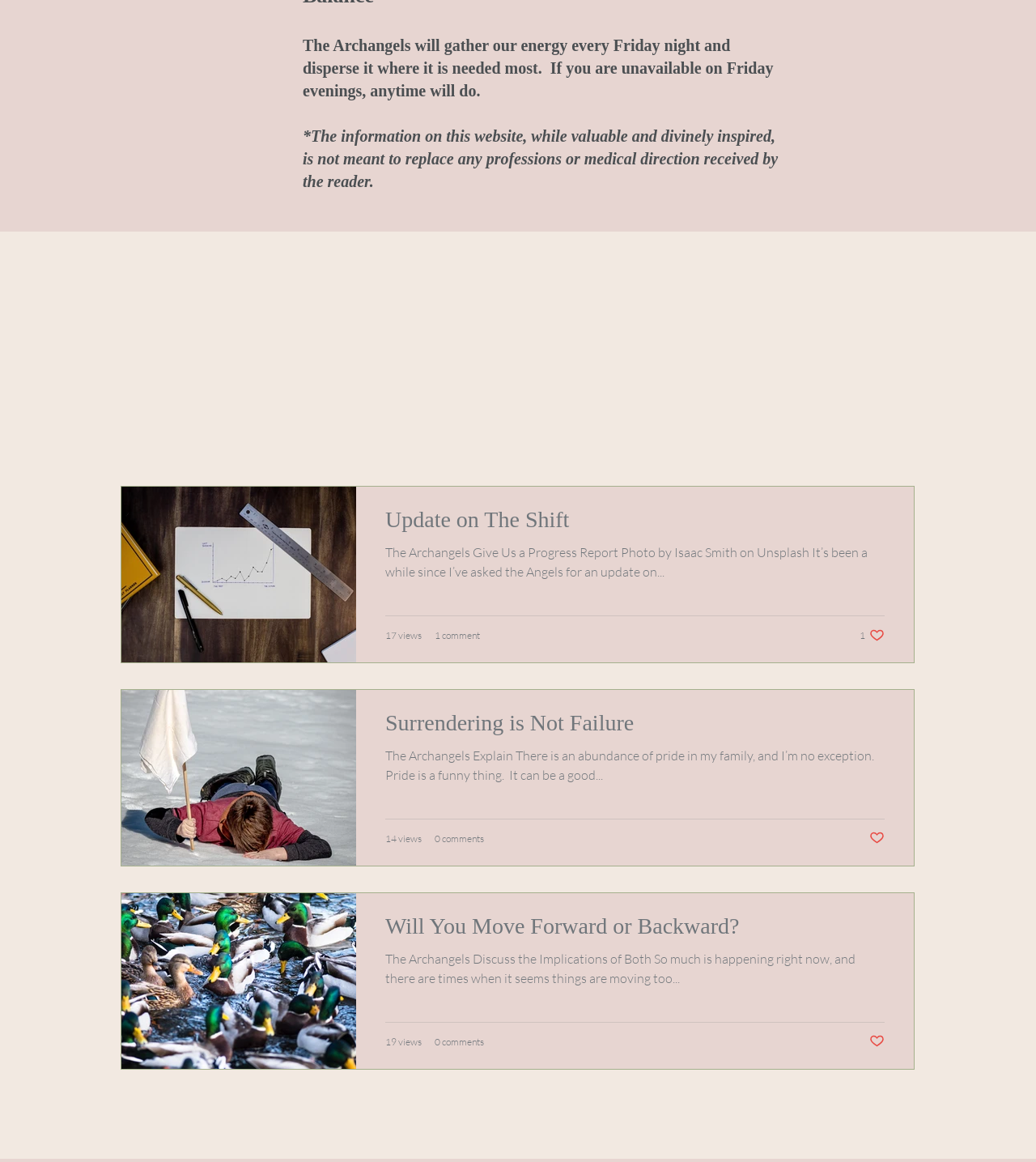Give a one-word or short phrase answer to this question: 
What is the theme of the posts on this webpage?

Inspiring messages